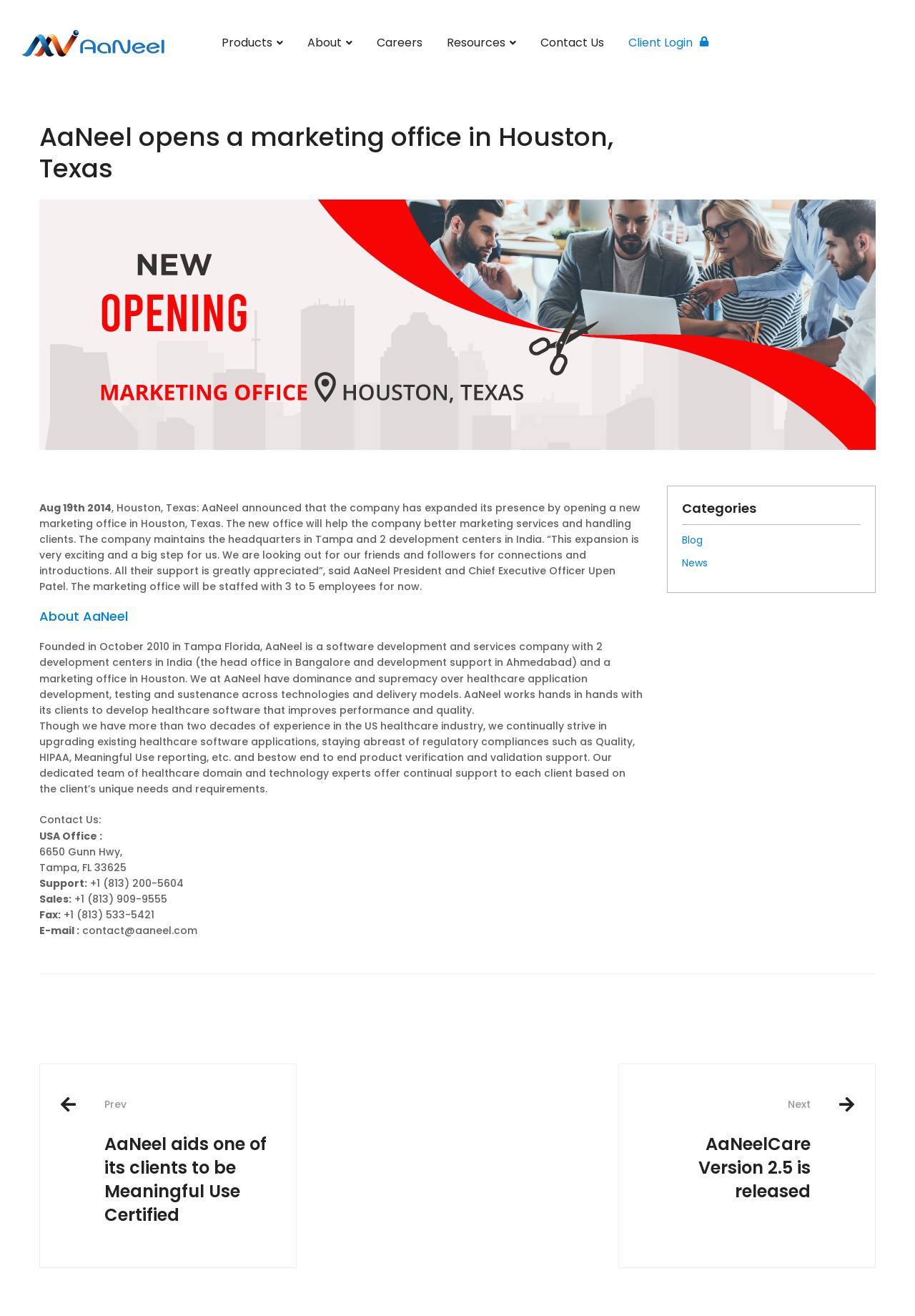Based on the image, provide a detailed response to the question:
What is the name of the healthcare software that AaNeel develops?

The answer can be found in the 'Post navigation' section of the webpage, where it is mentioned that 'AaNeelCare Version 2.5 is released'.